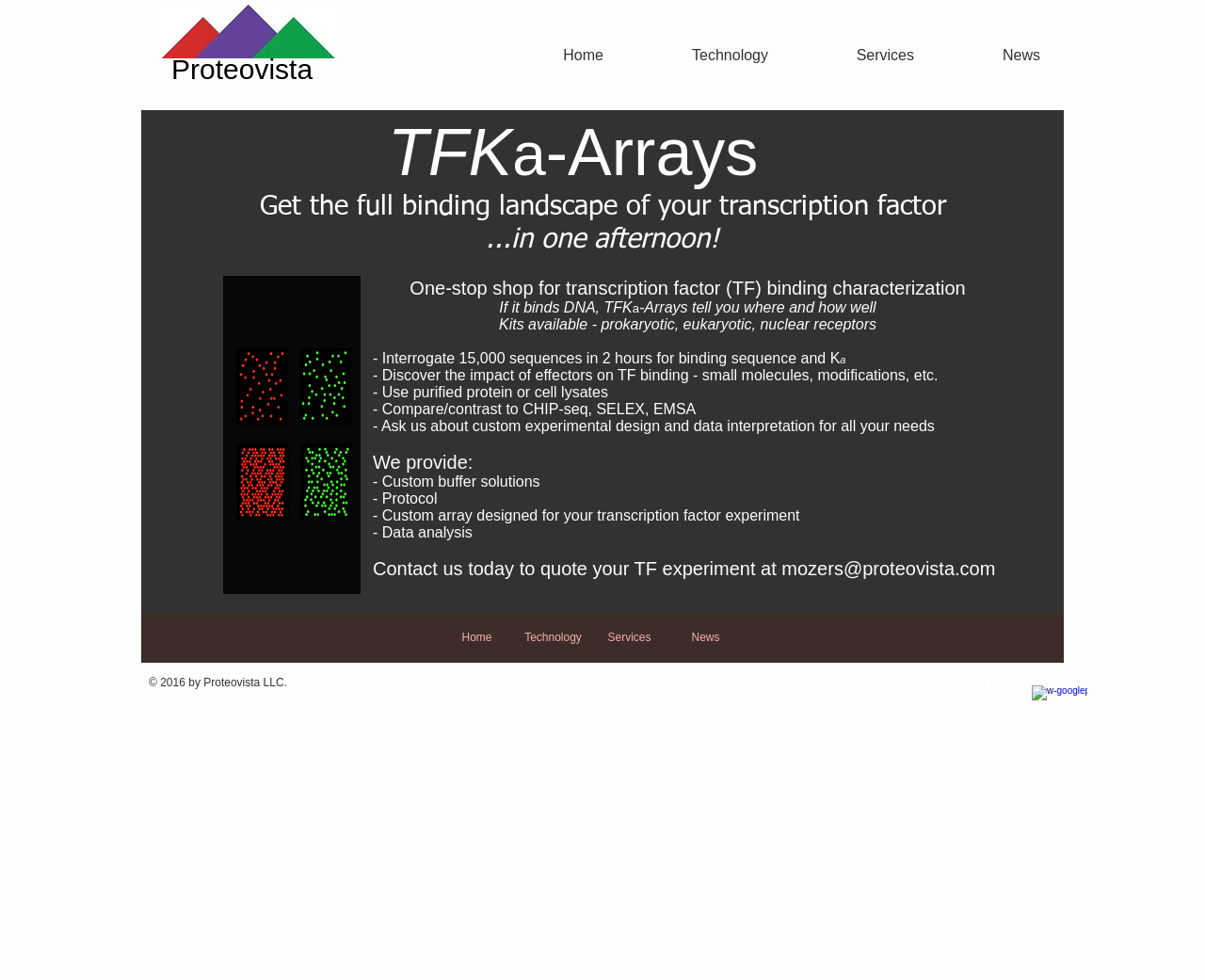Please provide a short answer using a single word or phrase for the question:
What is the purpose of the image tfarrayDARK.png?

Illustration